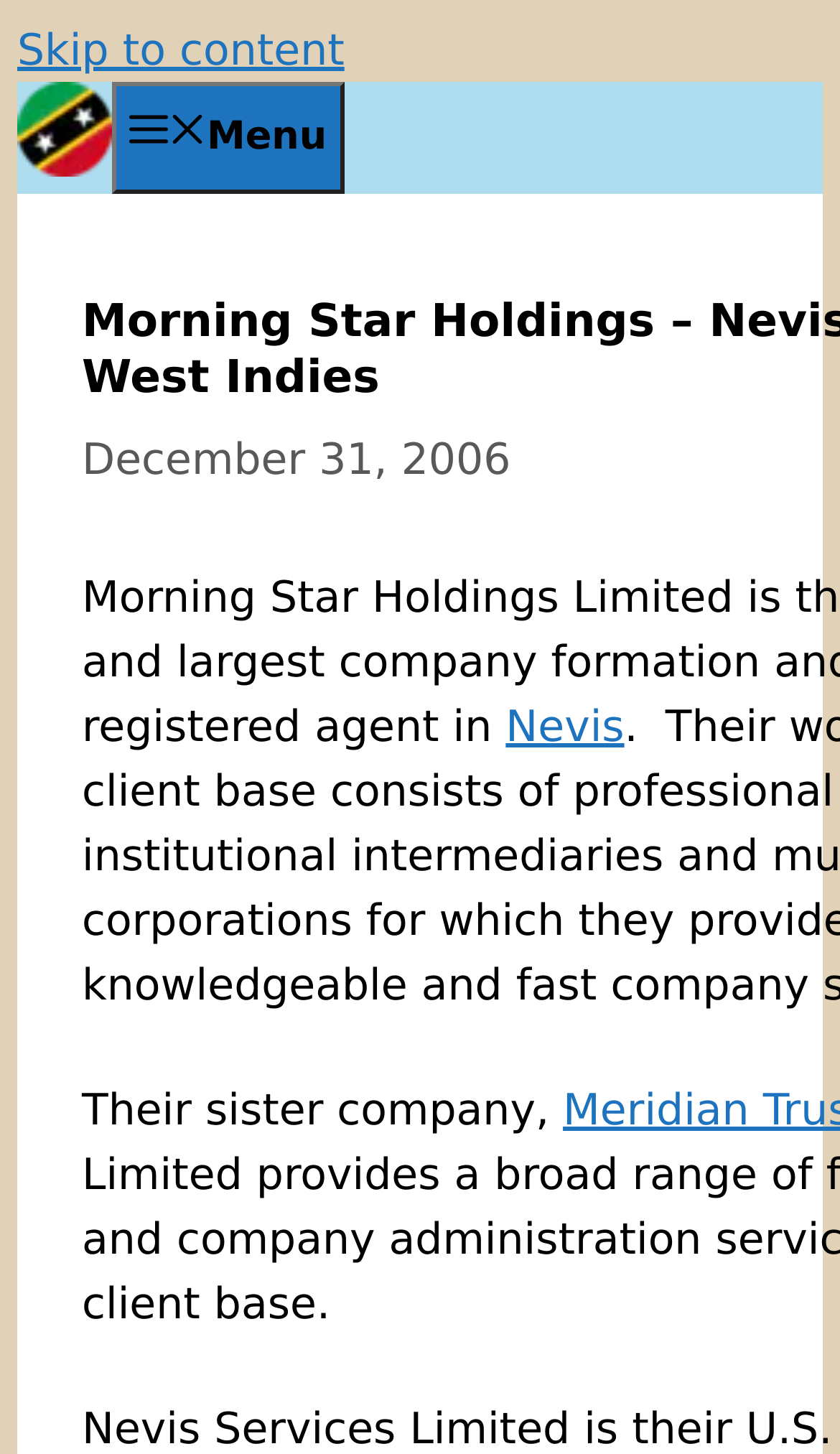Provide a brief response to the question below using one word or phrase:
What is the text above the 'Nevis Island News and Notes' image?

Nevis Island News and Notes